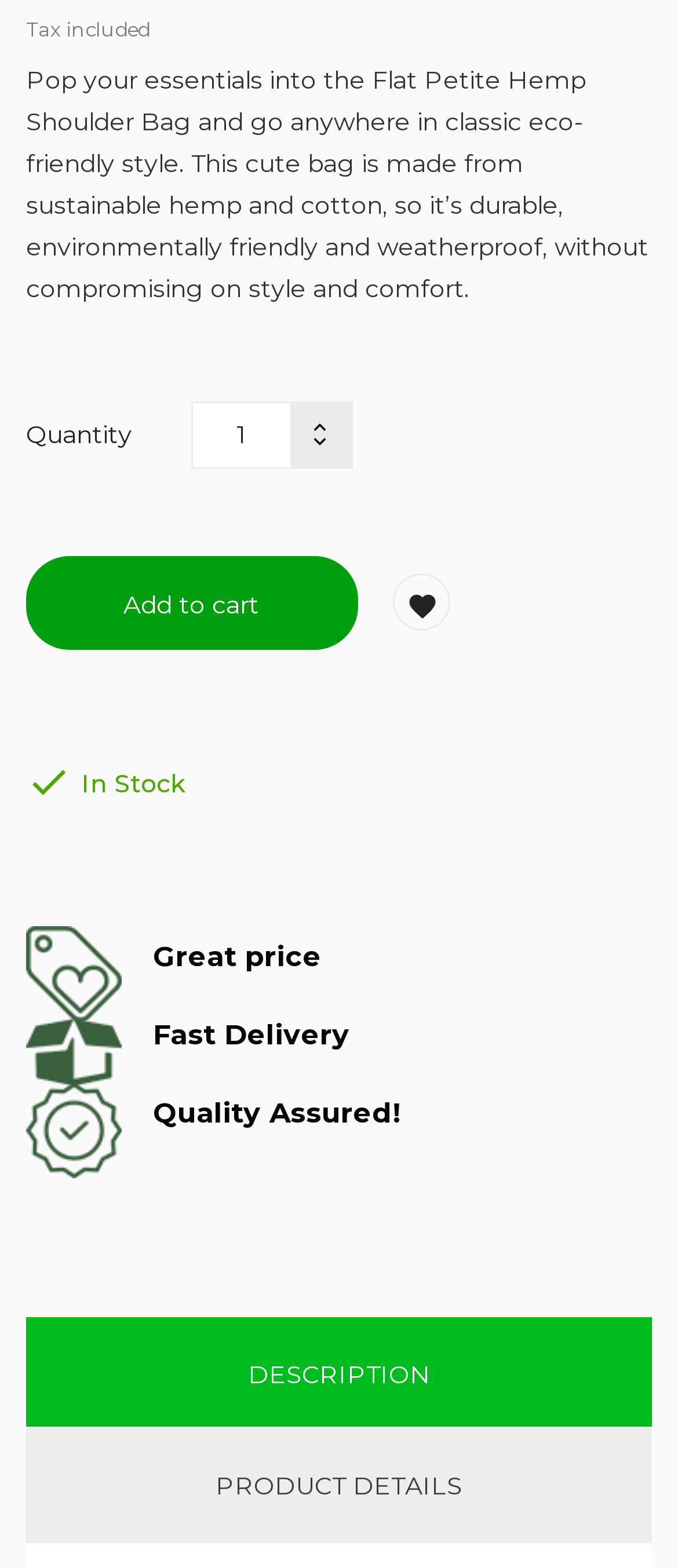Determine the bounding box coordinates of the clickable region to follow the instruction: "Click favorite".

[0.6, 0.377, 0.646, 0.397]